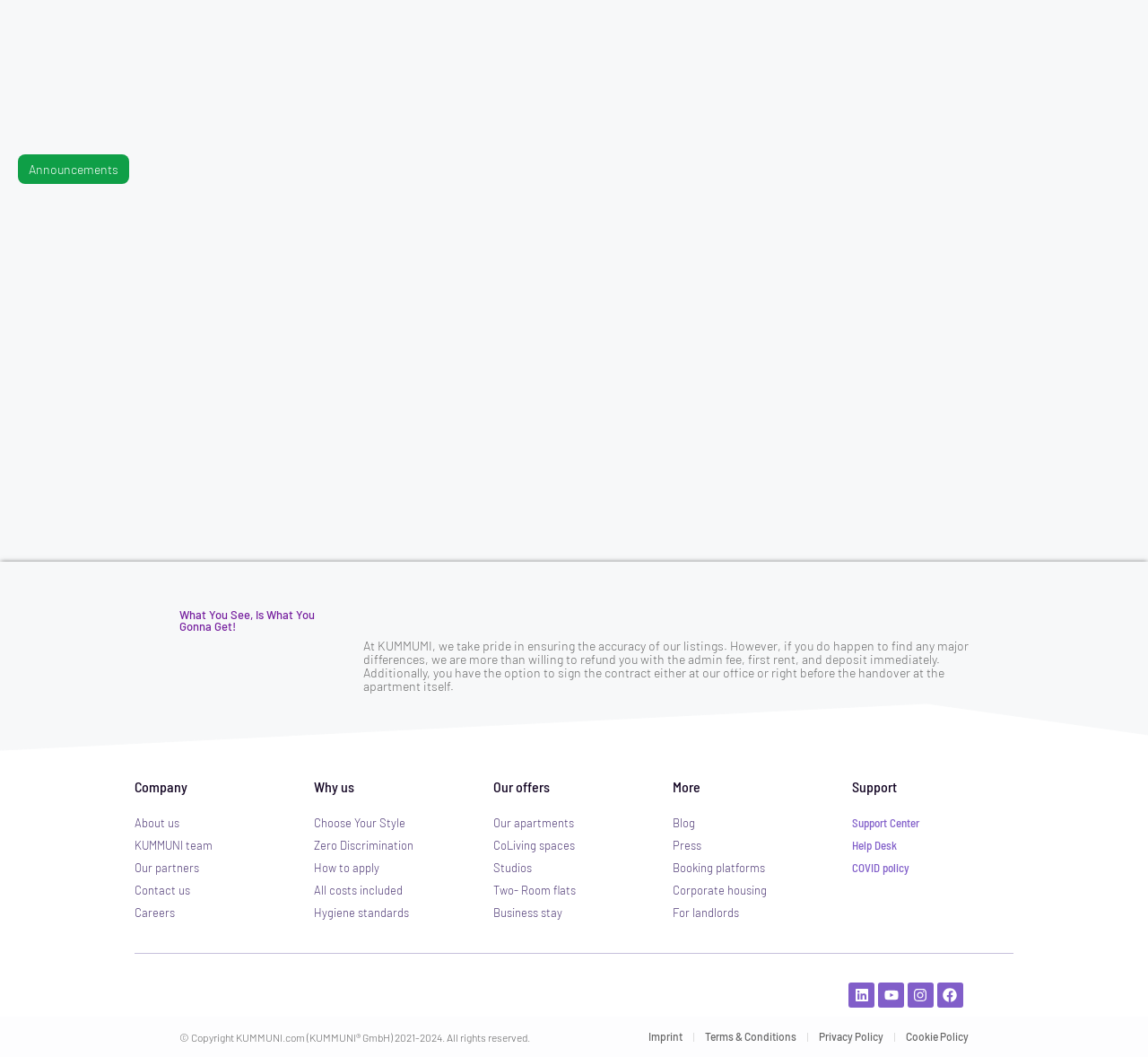Can you find the bounding box coordinates for the element that needs to be clicked to execute this instruction: "Click on the 'Home' link"? The coordinates should be given as four float numbers between 0 and 1, i.e., [left, top, right, bottom].

None